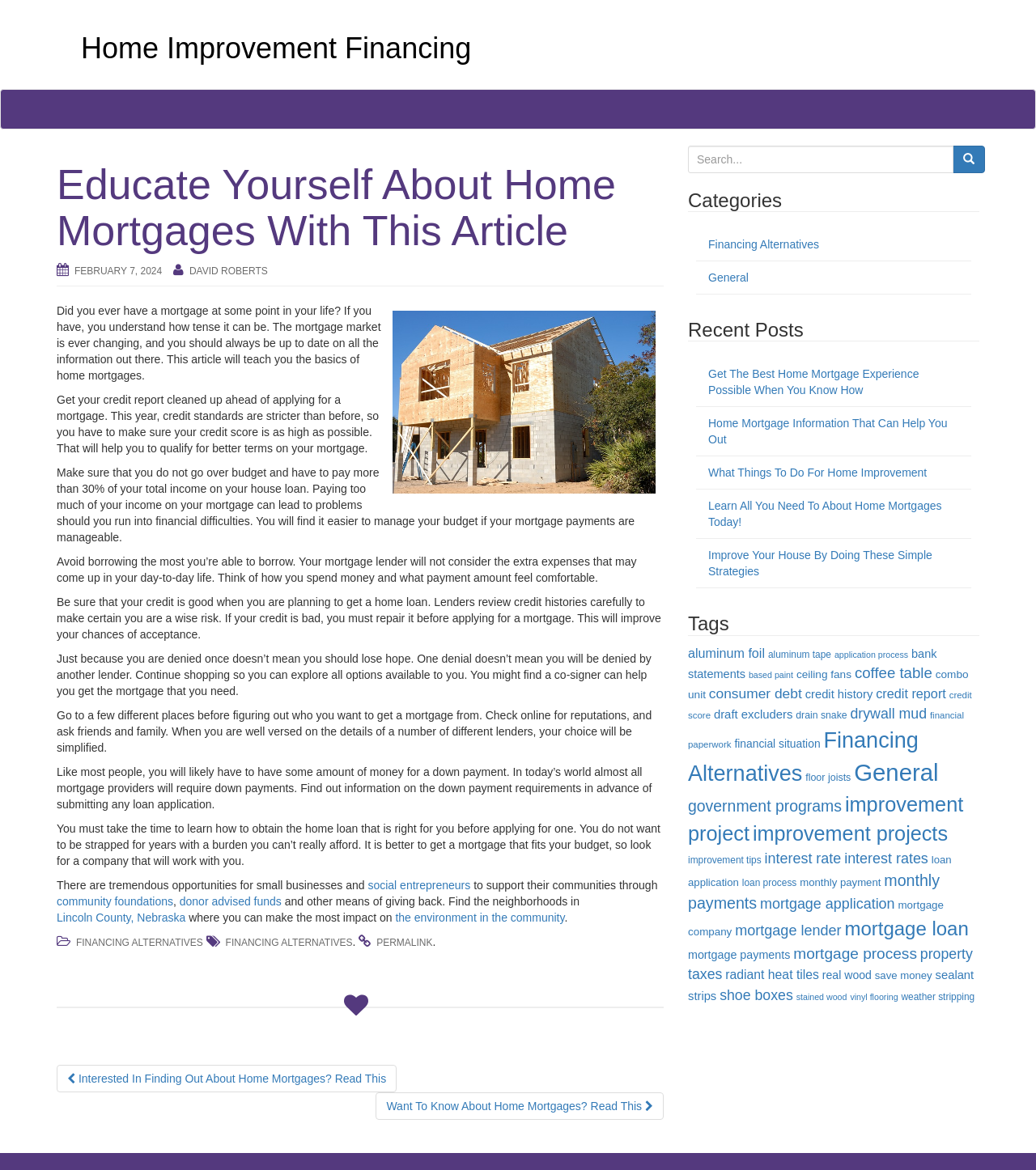Please locate and retrieve the main header text of the webpage.

Home Improvement Financing